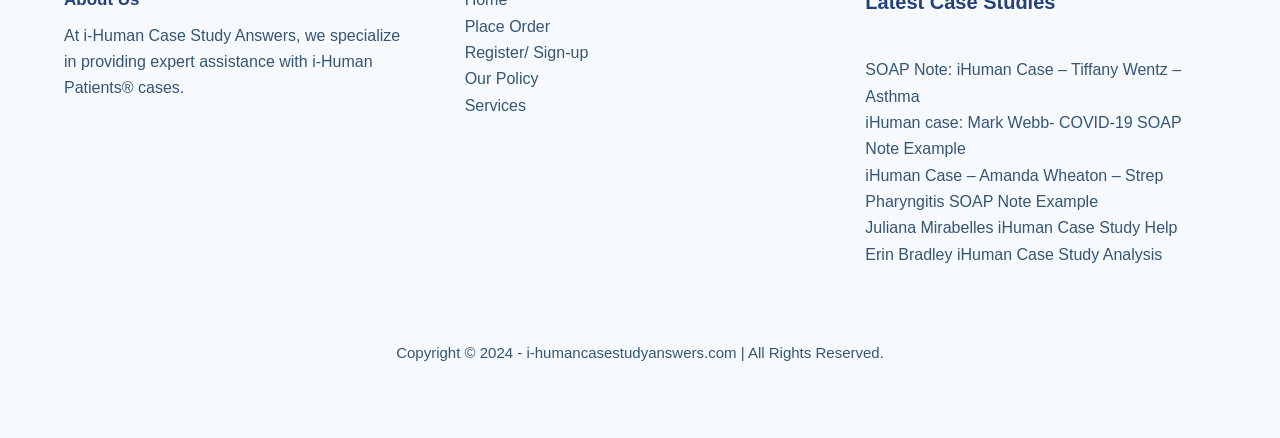Provide the bounding box coordinates of the section that needs to be clicked to accomplish the following instruction: "read SOAP note example for Tiffany Wentz."

[0.676, 0.14, 0.923, 0.239]